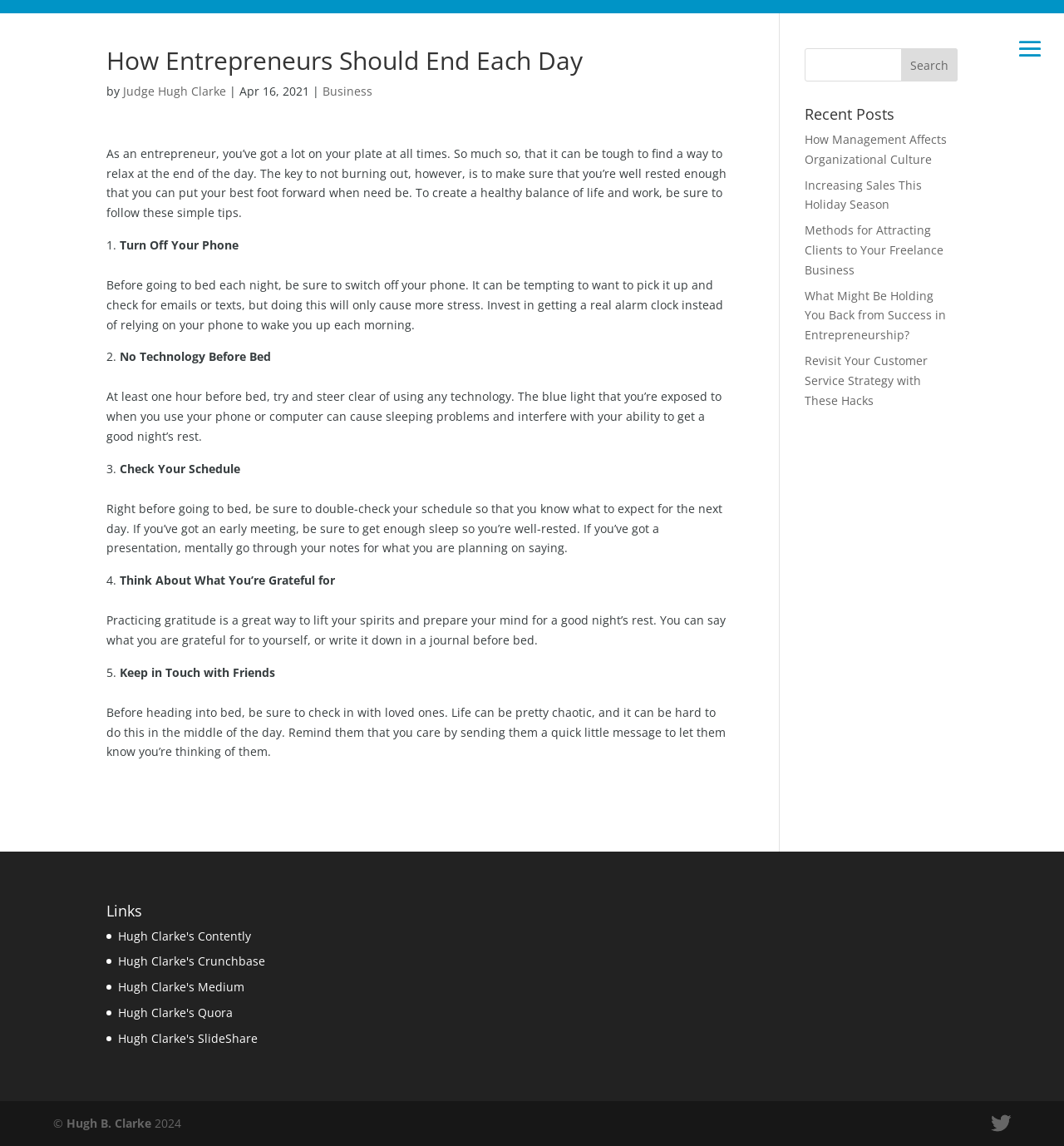What is the purpose of checking the schedule before bed?
Analyze the image and provide a thorough answer to the question.

According to the article, checking the schedule before bed is to prepare for the next day, whether it's an early meeting or a presentation, to ensure that one is well-rested and prepared.